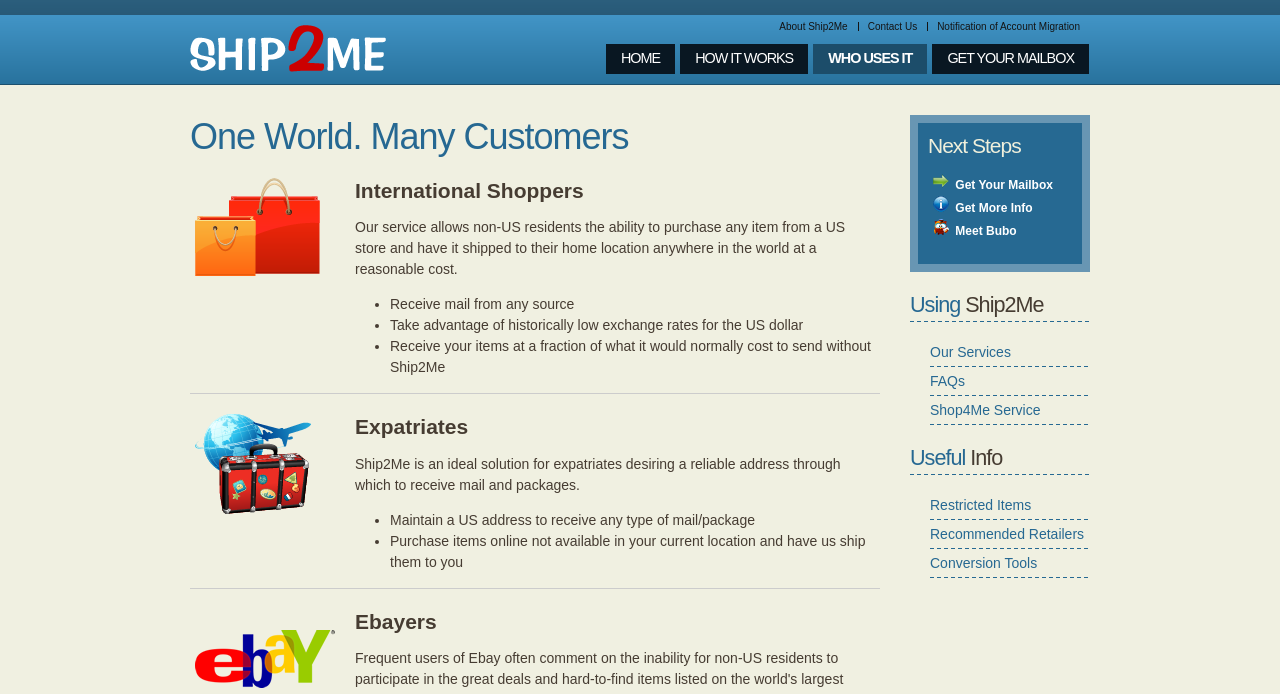Please find the bounding box coordinates of the element that you should click to achieve the following instruction: "Learn more about Ship2Me services". The coordinates should be presented as four float numbers between 0 and 1: [left, top, right, bottom].

[0.727, 0.496, 0.79, 0.519]